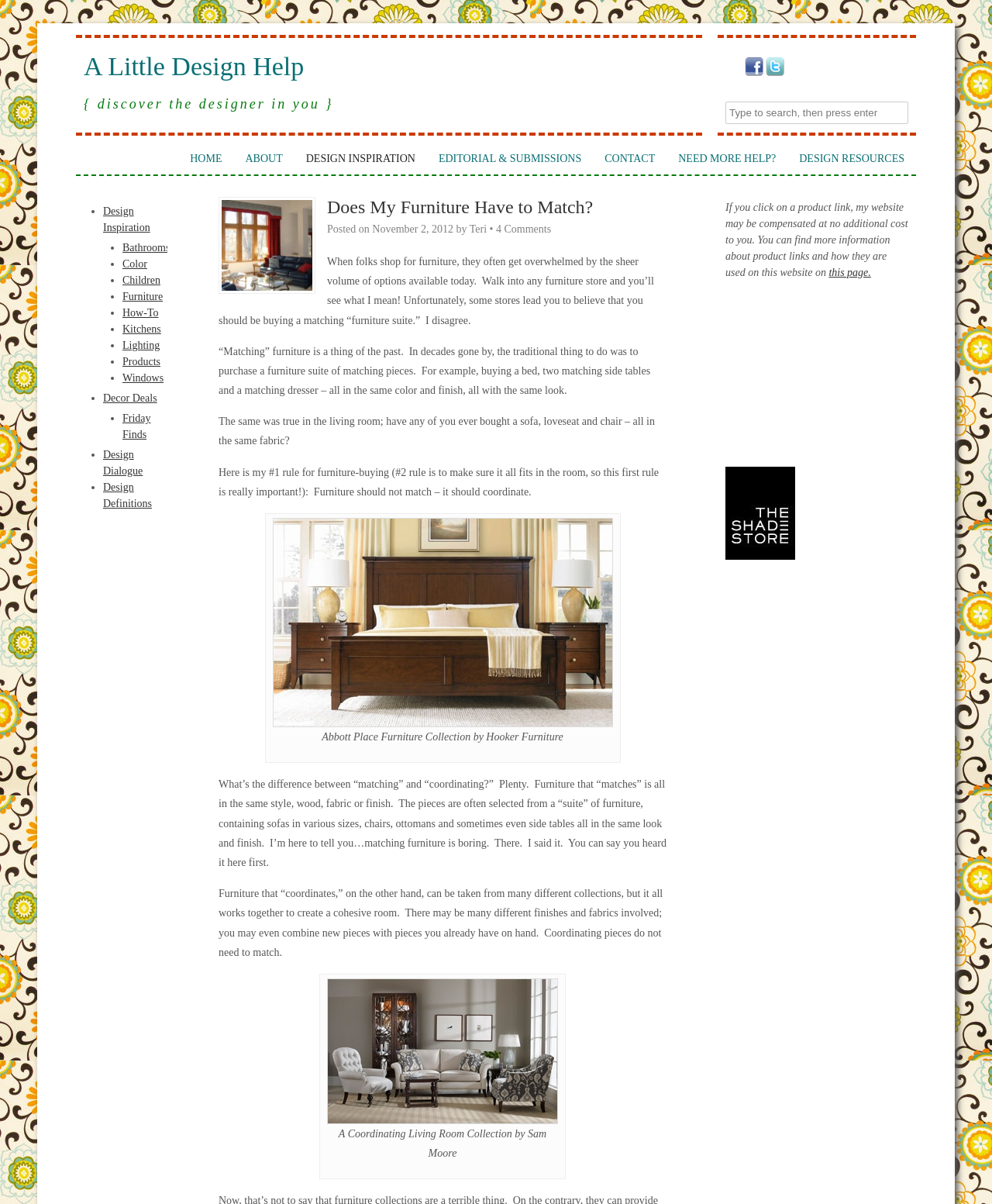Answer this question in one word or a short phrase: What is the main topic of the article?

Furniture coordination